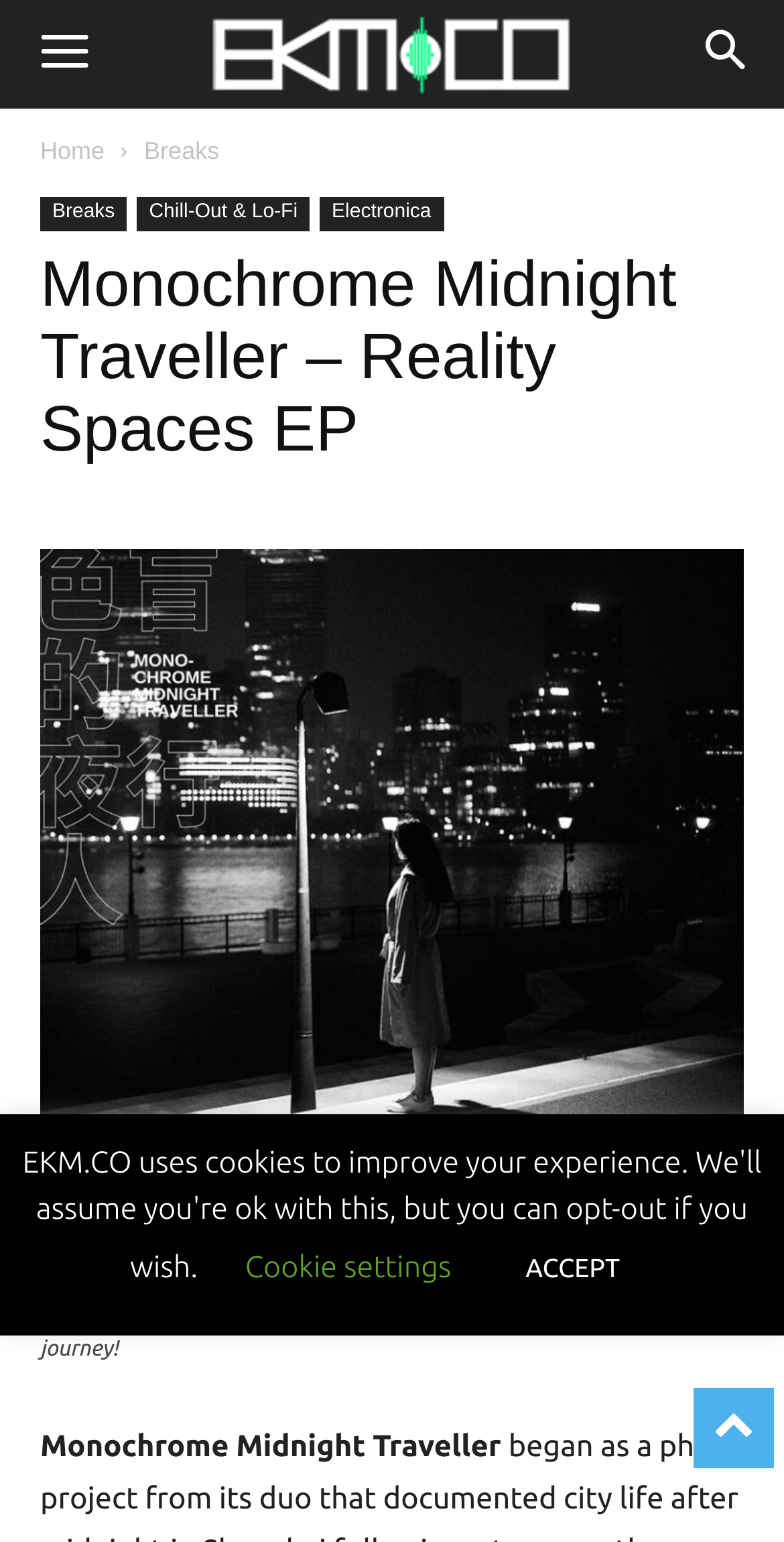Select the bounding box coordinates of the element I need to click to carry out the following instruction: "View the Monochrome Midnight Traveller Reality Spaces EP".

[0.051, 0.356, 0.949, 0.813]